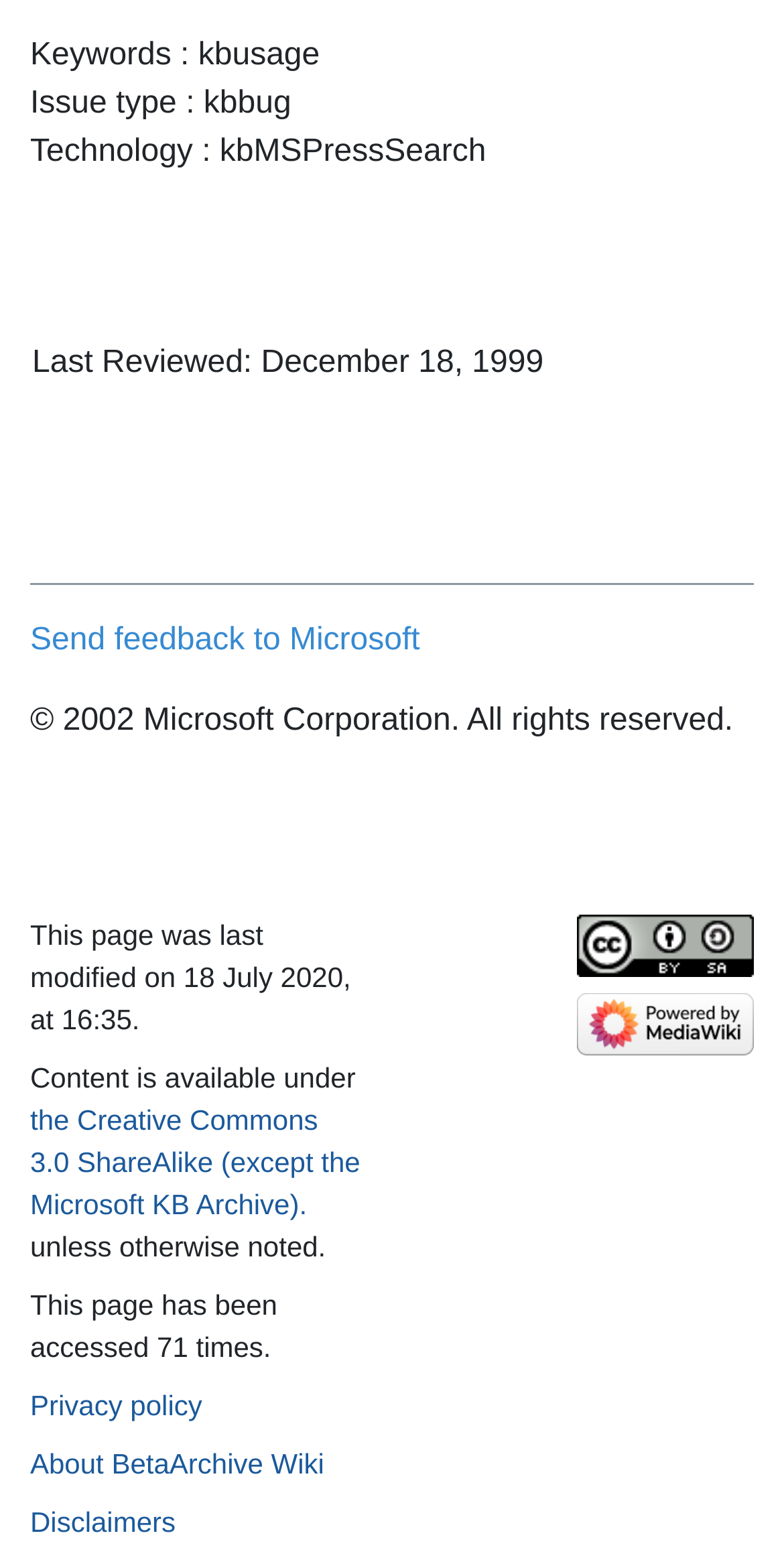How many times has this page been accessed?
Please analyze the image and answer the question with as much detail as possible.

I found the answer by looking at the StaticText element with the text 'This page has been accessed 71 times'.